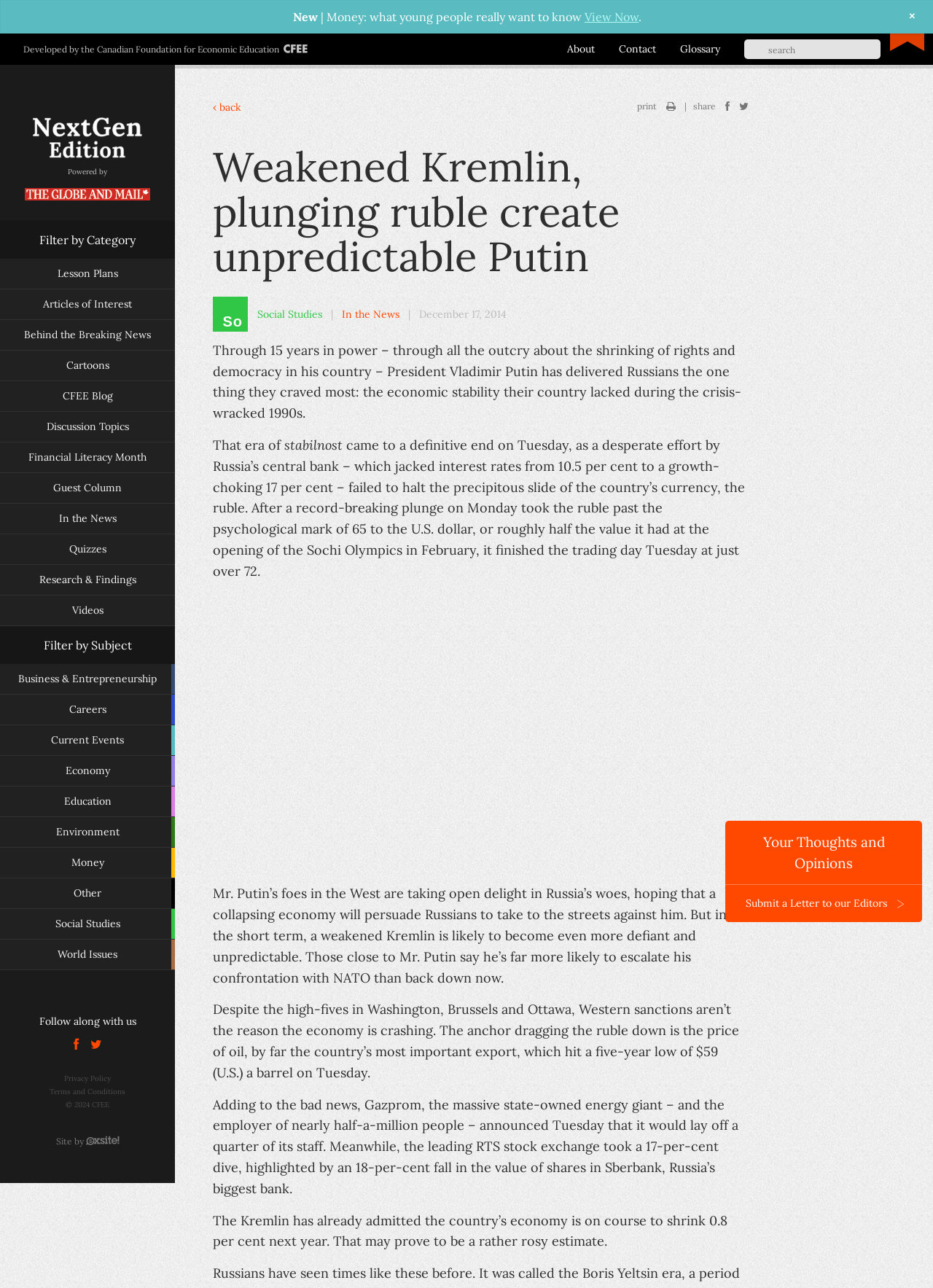What is the topic of the article?
Using the picture, provide a one-word or short phrase answer.

Weakened Kremlin and plunging ruble